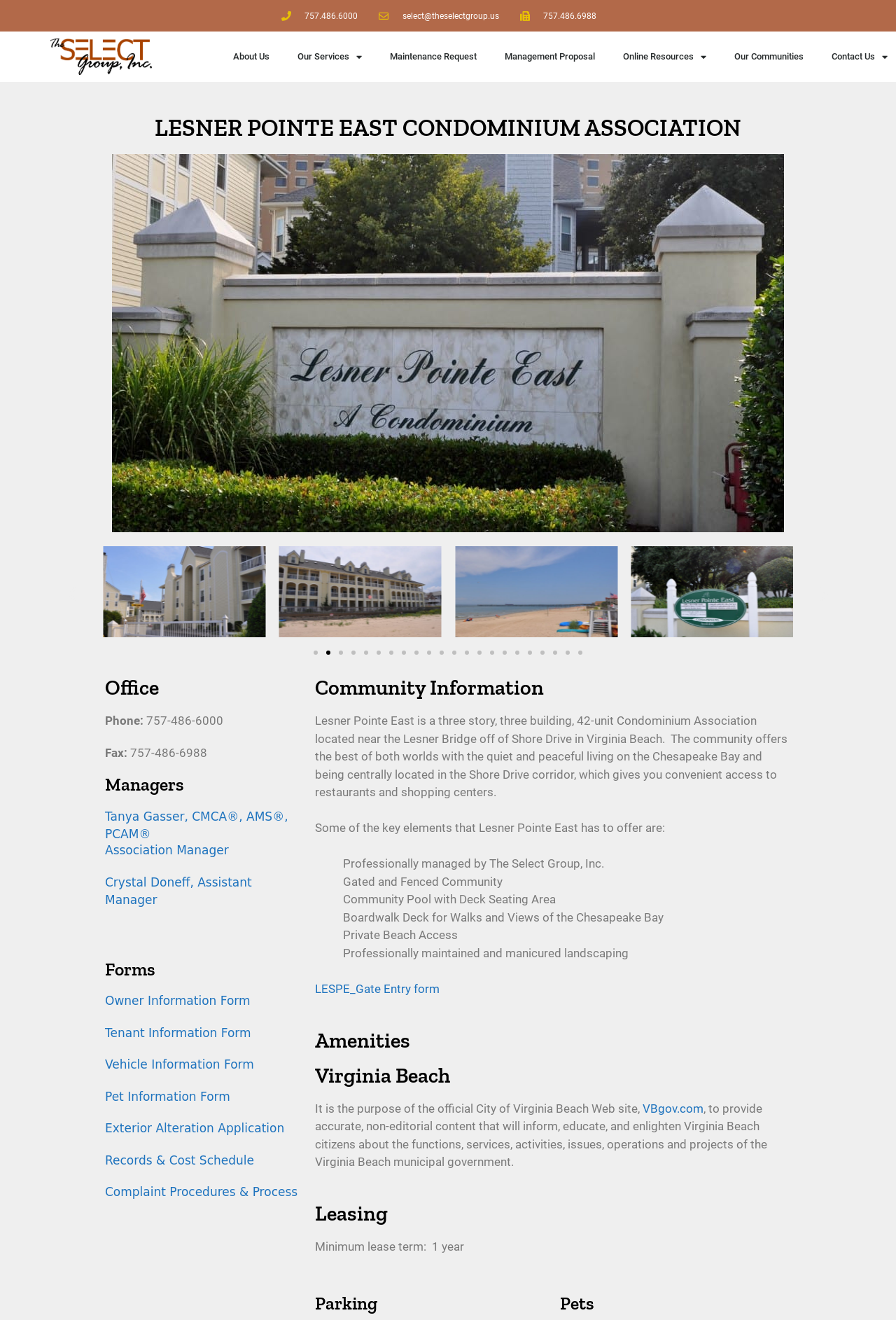Determine the bounding box for the described HTML element: "select@theselectgroup.us". Ensure the coordinates are four float numbers between 0 and 1 in the format [left, top, right, bottom].

[0.421, 0.007, 0.557, 0.017]